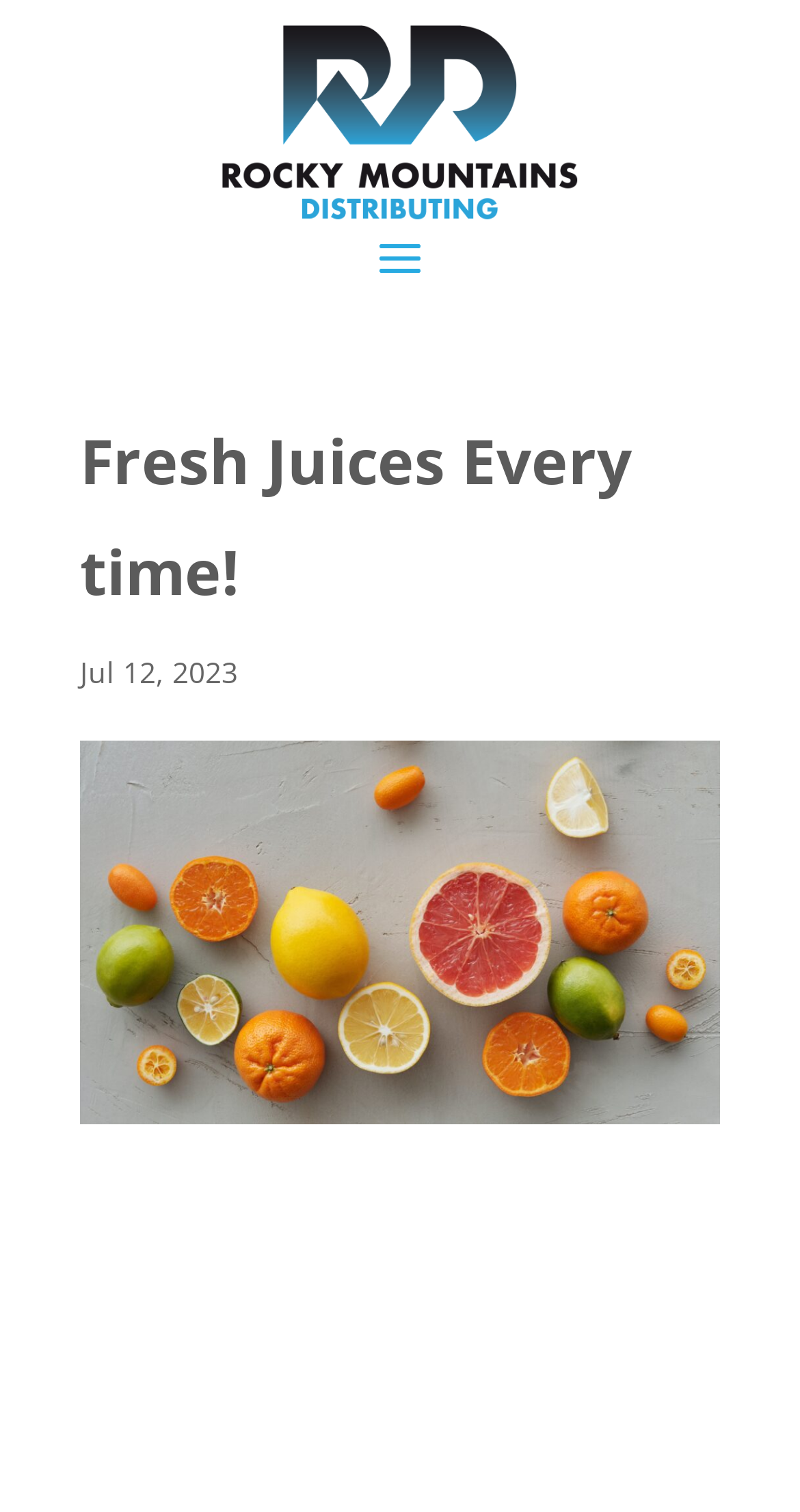What is the main heading displayed on the webpage? Please provide the text.

Fresh Juices Every time!